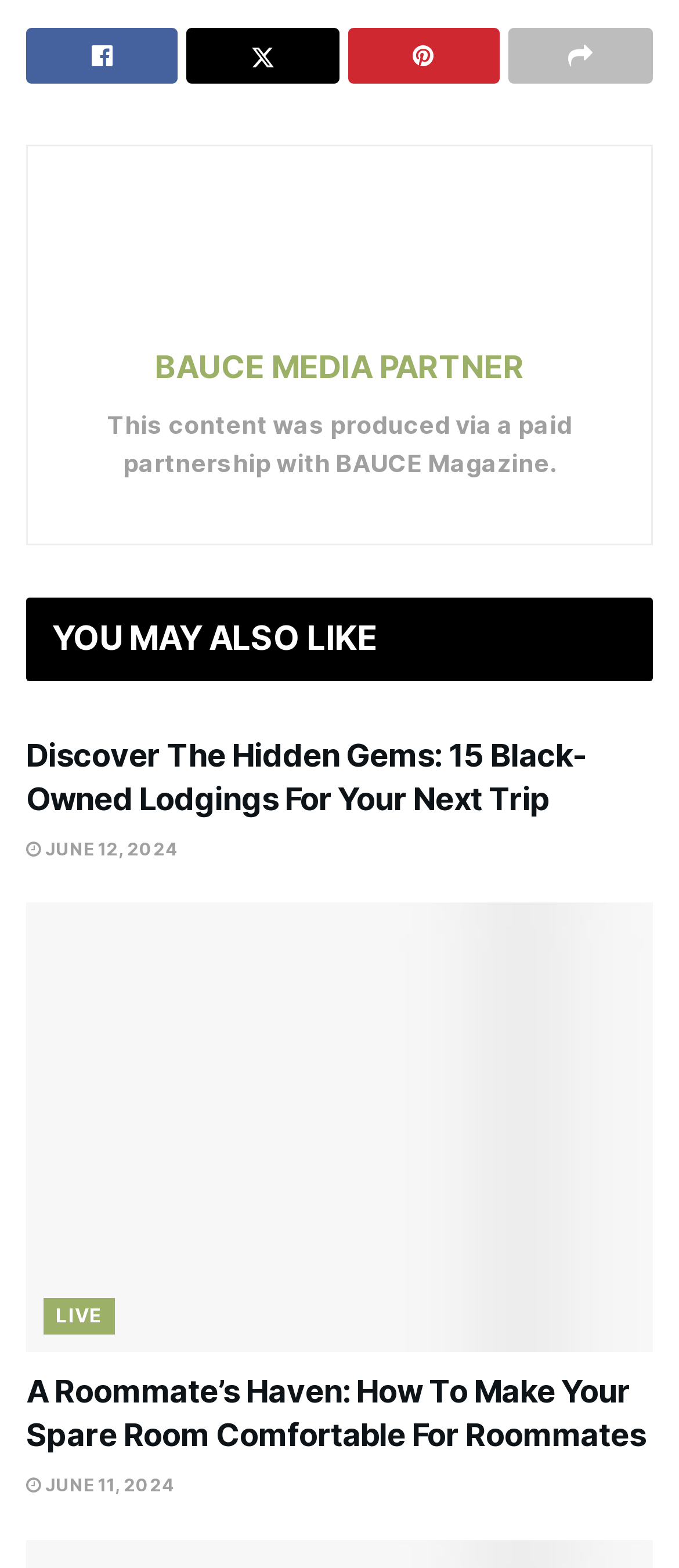What is the topic of the first article under 'YOU MAY ALSO LIKE'?
Deliver a detailed and extensive answer to the question.

The first article under 'YOU MAY ALSO LIKE' has a link with the text 'TRAVEL' and the title 'Discover The Hidden Gems: 15 Black-Owned Lodgings For Your Next Trip', indicating that the topic of the article is travel.